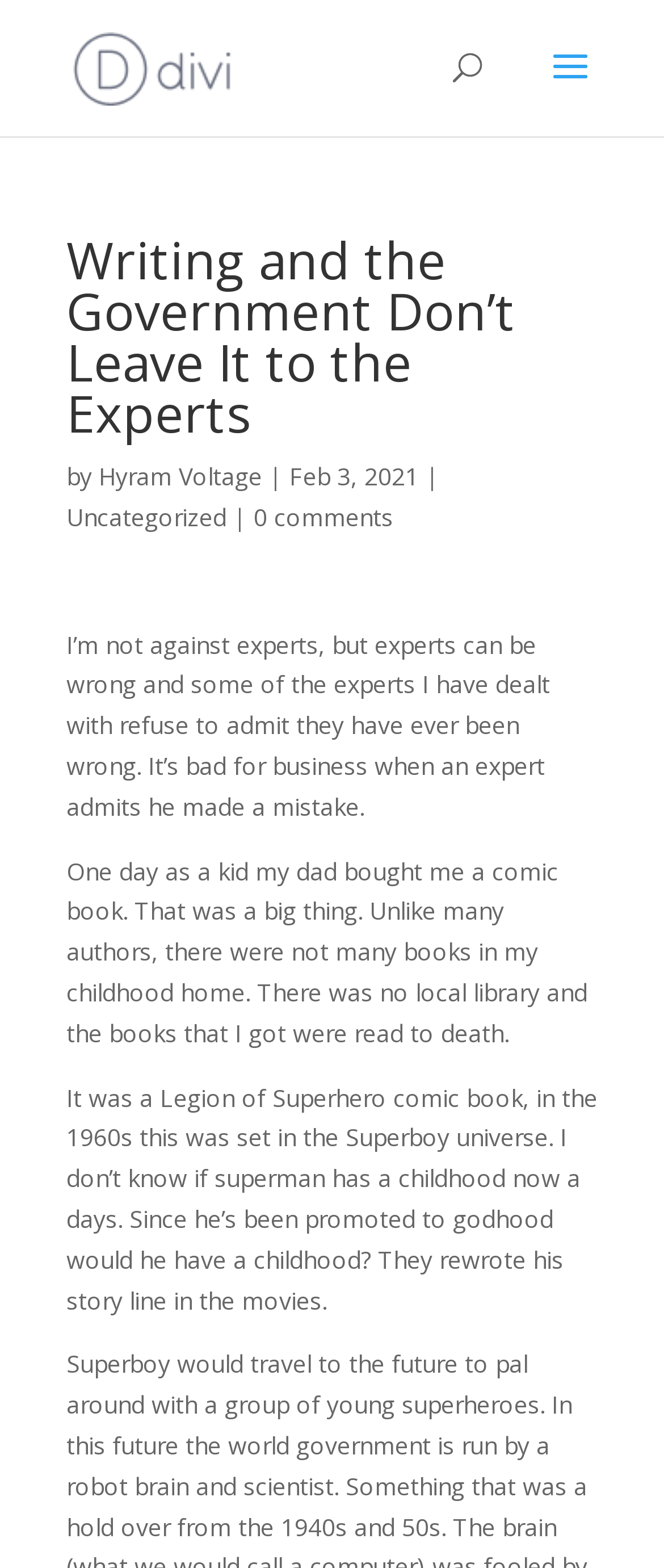Answer in one word or a short phrase: 
What is the author's name?

Hyram Voltage